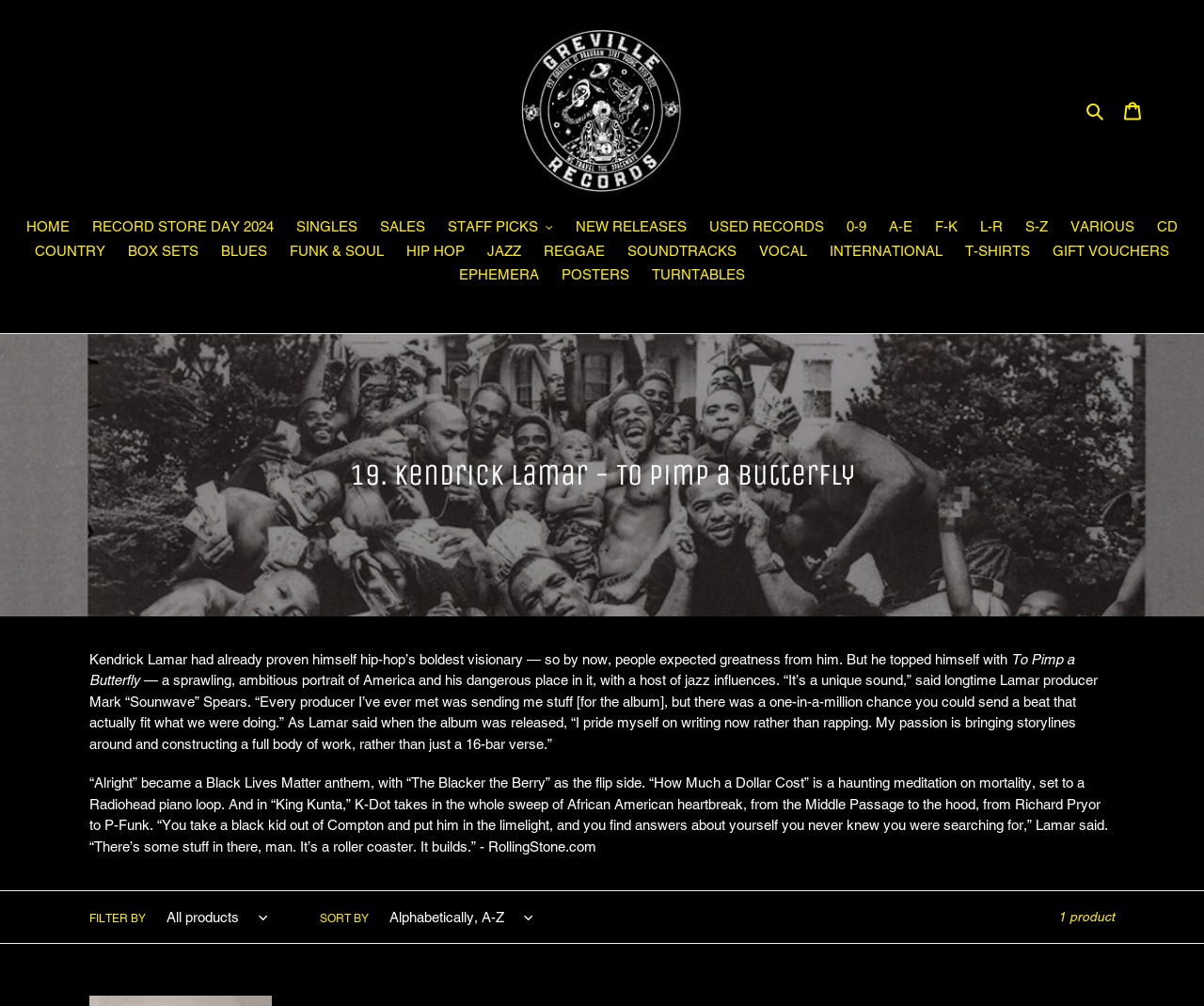Highlight the bounding box coordinates of the region I should click on to meet the following instruction: "Click on the 'prev' link".

None